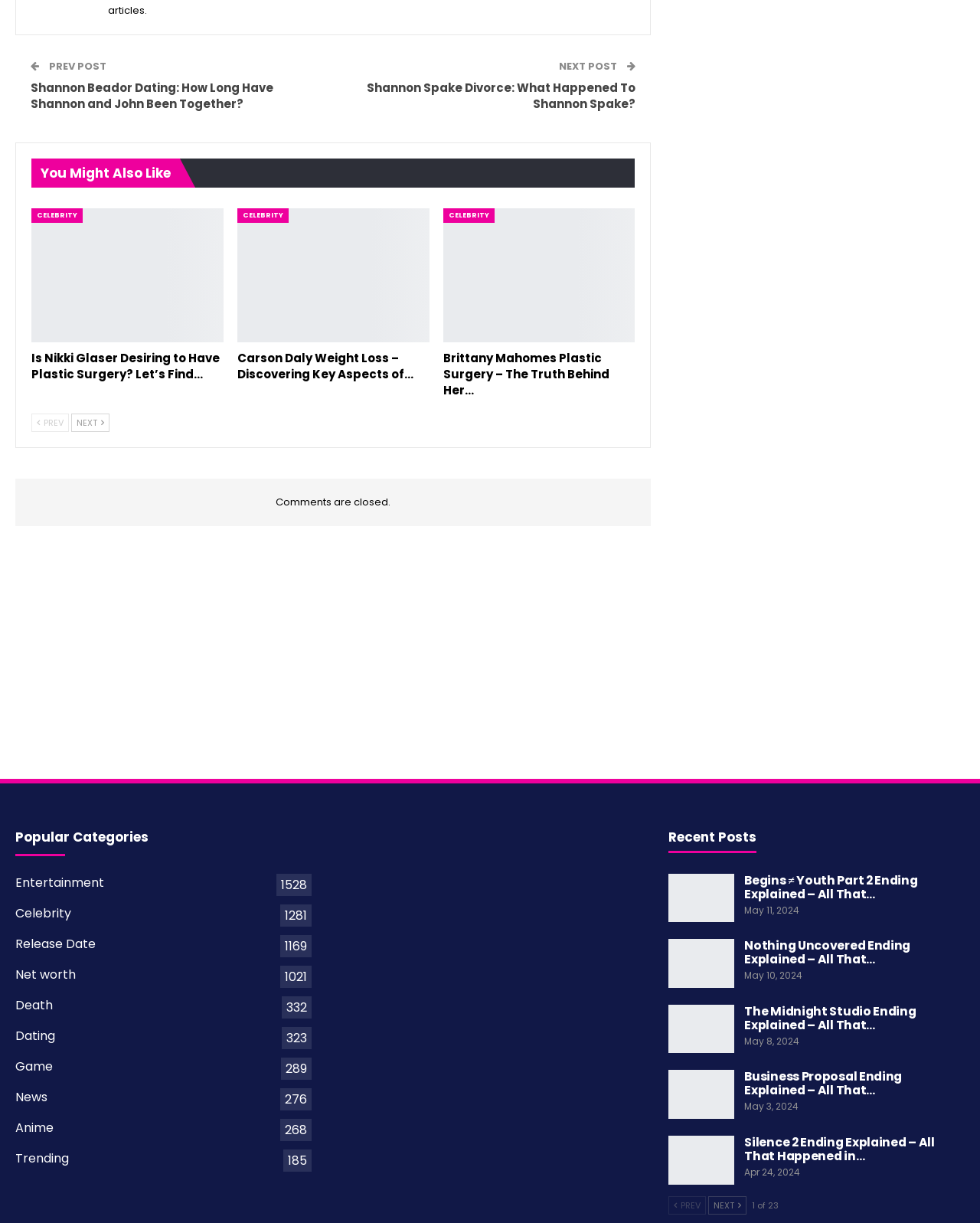Please identify the bounding box coordinates for the region that you need to click to follow this instruction: "Click on the 'clara Sharp nee crawford 1869 - 1940 by Robert Beard >>' link".

None